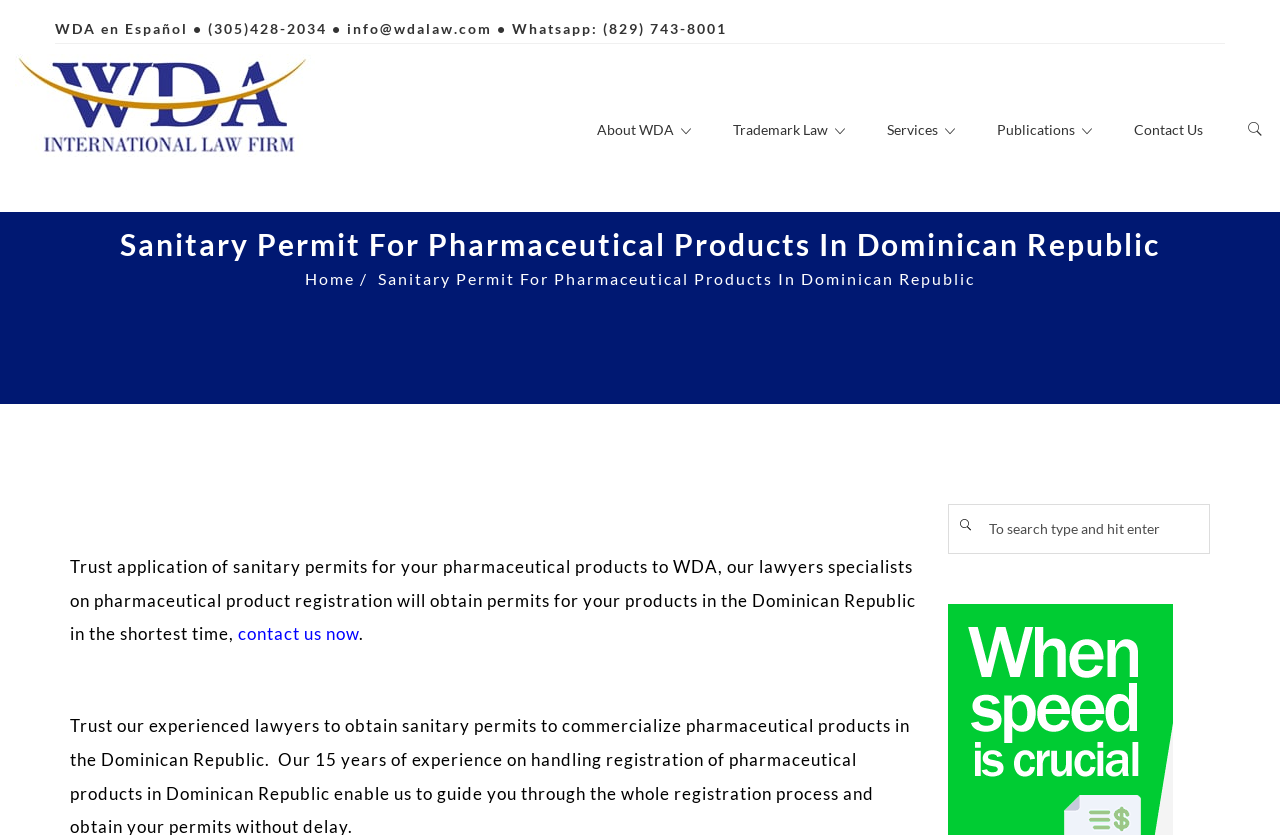What is the phone number on the top right?
Offer a detailed and exhaustive answer to the question.

I found the phone number by looking at the top right section of the webpage, where I saw a static text element with the phone number '(305)428-2034'.